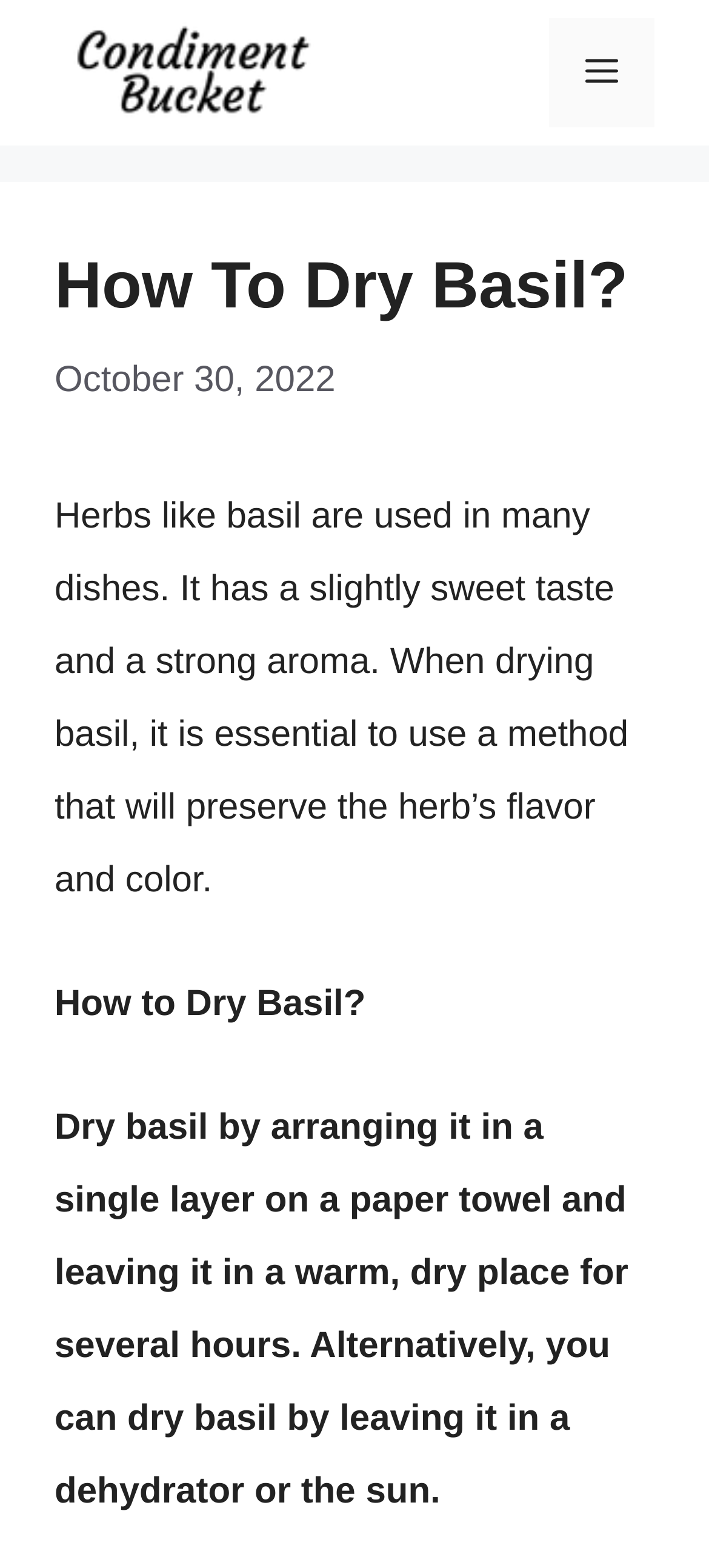Provide the text content of the webpage's main heading.

How To Dry Basil?